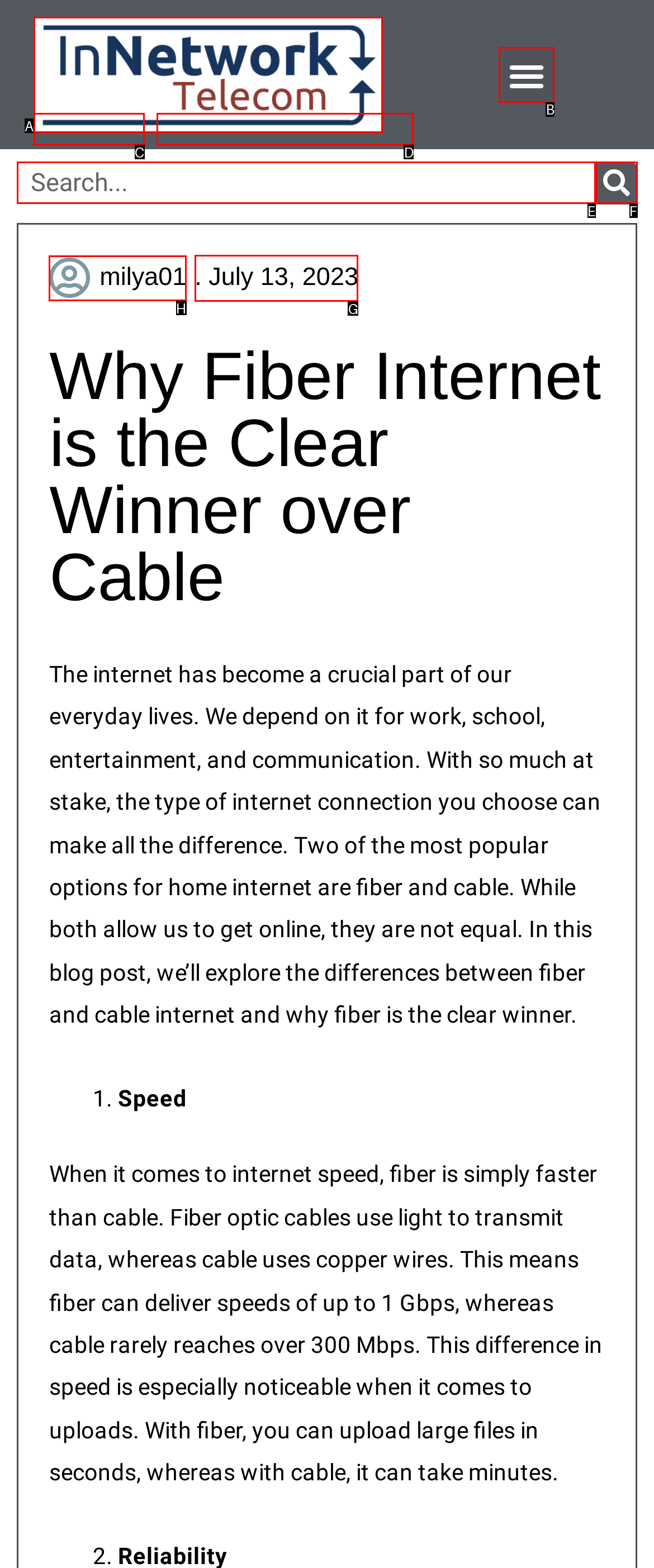Please indicate which HTML element to click in order to fulfill the following task: go to Recent News Respond with the letter of the chosen option.

None